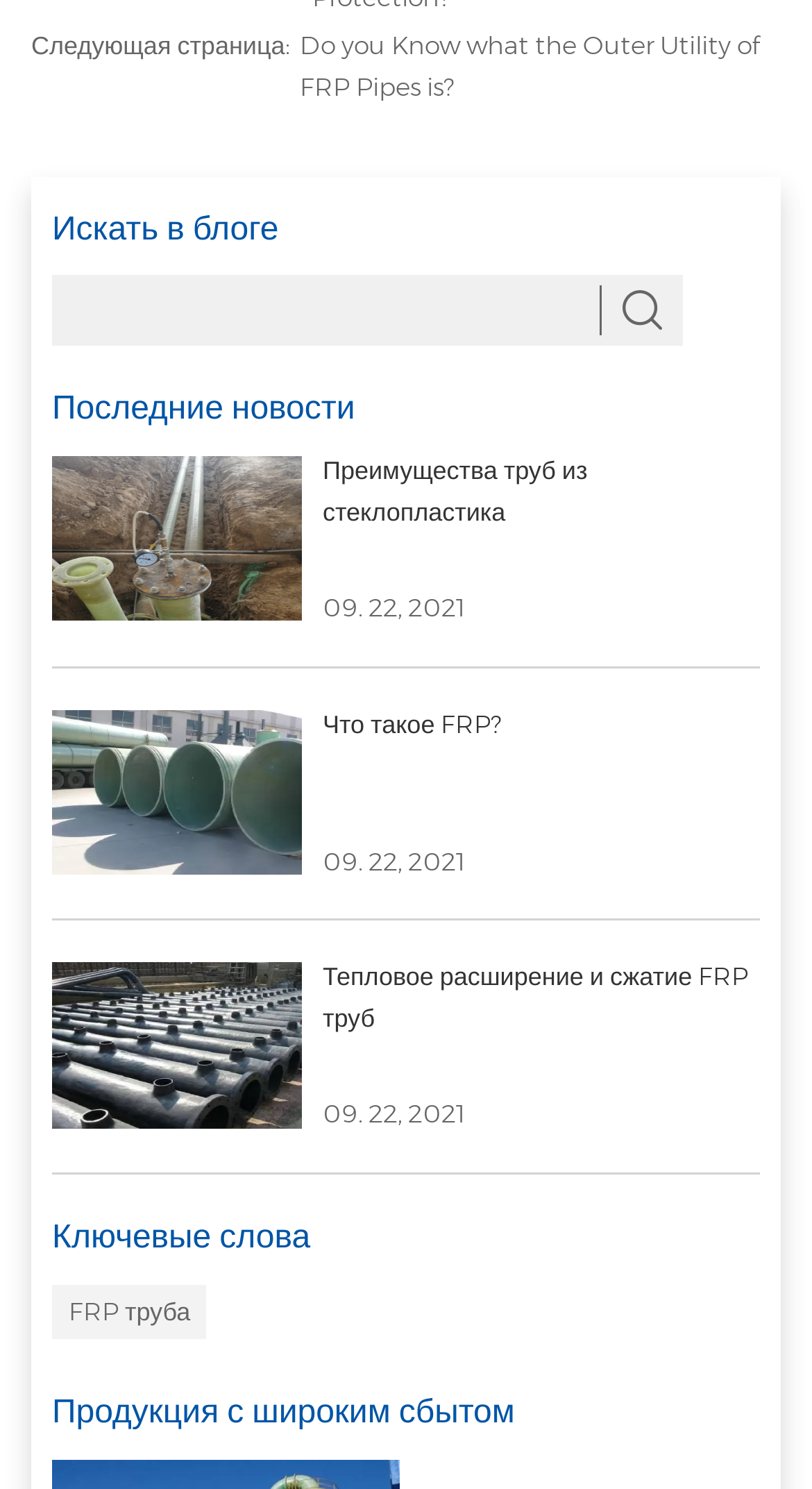Please provide the bounding box coordinates for the element that needs to be clicked to perform the instruction: "Click on the link to know what the Outer Utility of FRP Pipes is". The coordinates must consist of four float numbers between 0 and 1, formatted as [left, top, right, bottom].

[0.369, 0.019, 0.936, 0.068]